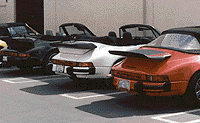Explain the image in detail, mentioning the main subjects and background elements.

The image features a lineup of classic Porsche sports cars parked in a row, showcasing their distinctive rear profiles. The cars are primarily convertible models, each displaying unique color finishes: a vibrant red, sleek black, and a pristine white among others. The iconic rear spoilers enhance their sporty aesthetic, hinting at their performance pedigree. This visual highlights the craftsmanship and design ethos that define the Porsche brand, encapsulating the essence of automotive enthusiasm. Positioned in a parking area, the cars stand out against a neutral backdrop, inviting admiration for their timeless appeal. This image is part of a collection promoting different custom vehicles built by Einmalig, emphasizing their dedication to transforming classic Porsches into extraordinary road machines.